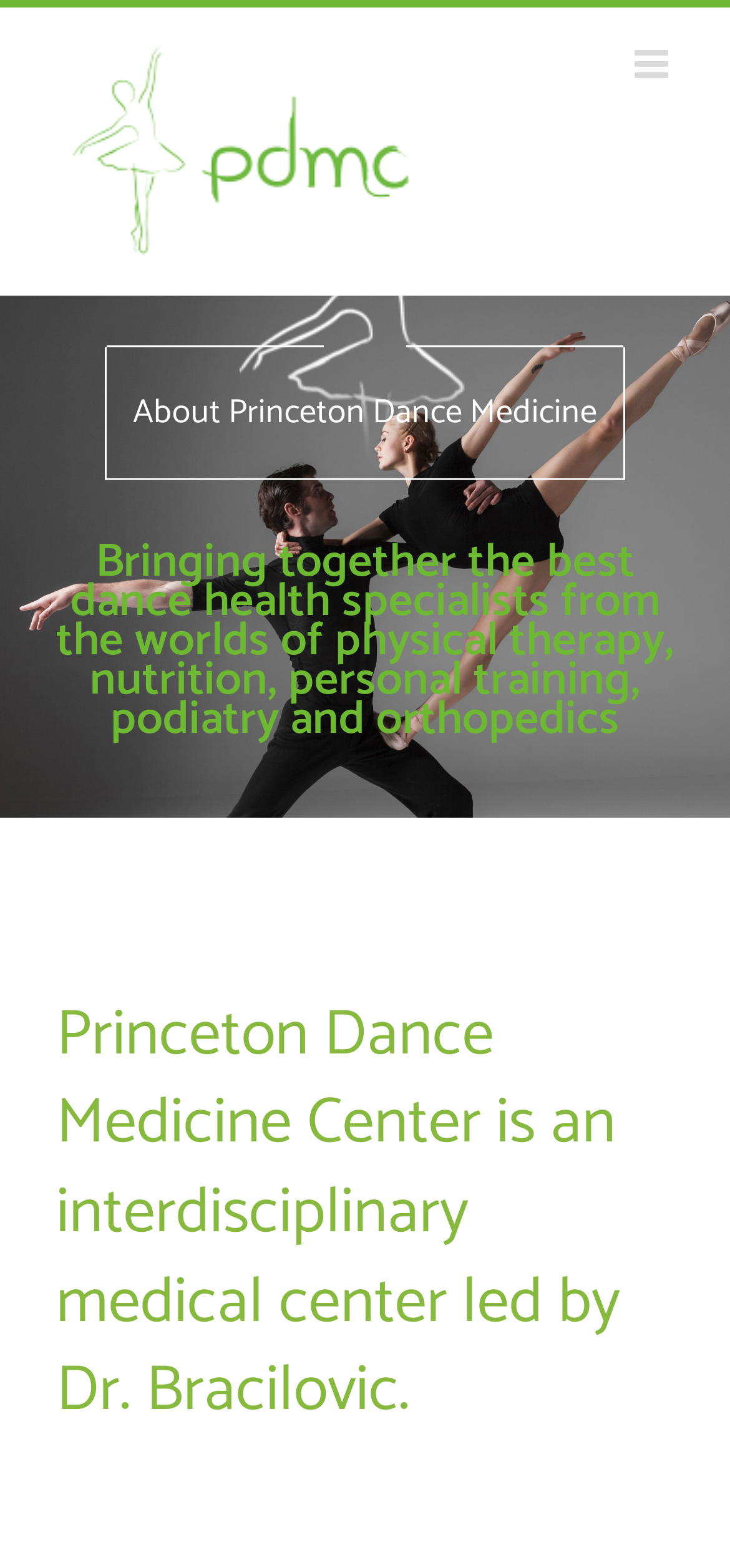From the webpage screenshot, identify the region described by aria-label="Toggle mobile menu". Provide the bounding box coordinates as (top-left x, top-left y, bottom-right x, bottom-right y), with each value being a floating point number between 0 and 1.

[0.869, 0.029, 0.923, 0.054]